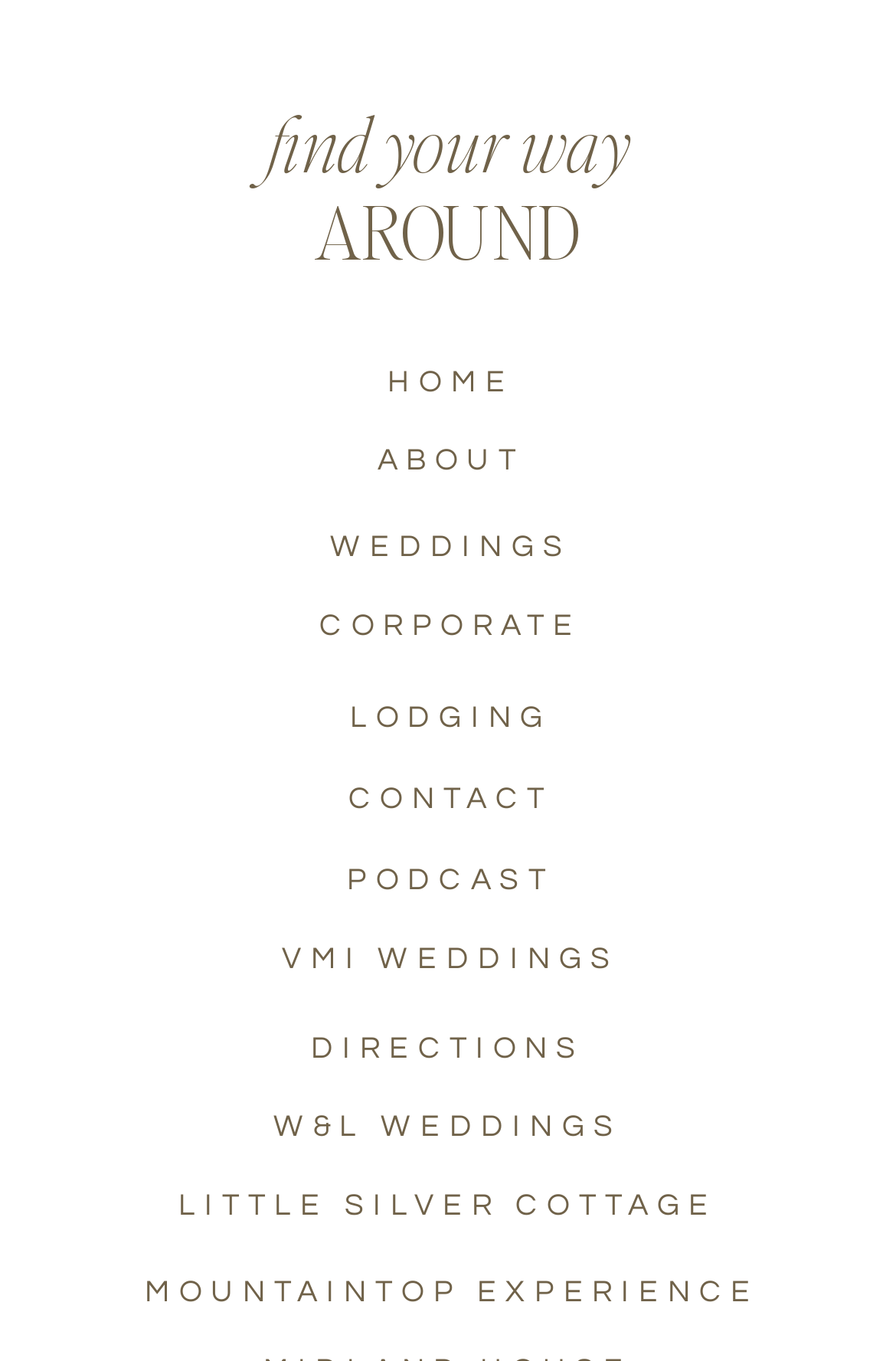Pinpoint the bounding box coordinates of the element you need to click to execute the following instruction: "go to PODCAST". The bounding box should be represented by four float numbers between 0 and 1, in the format [left, top, right, bottom].

[0.197, 0.63, 0.809, 0.653]